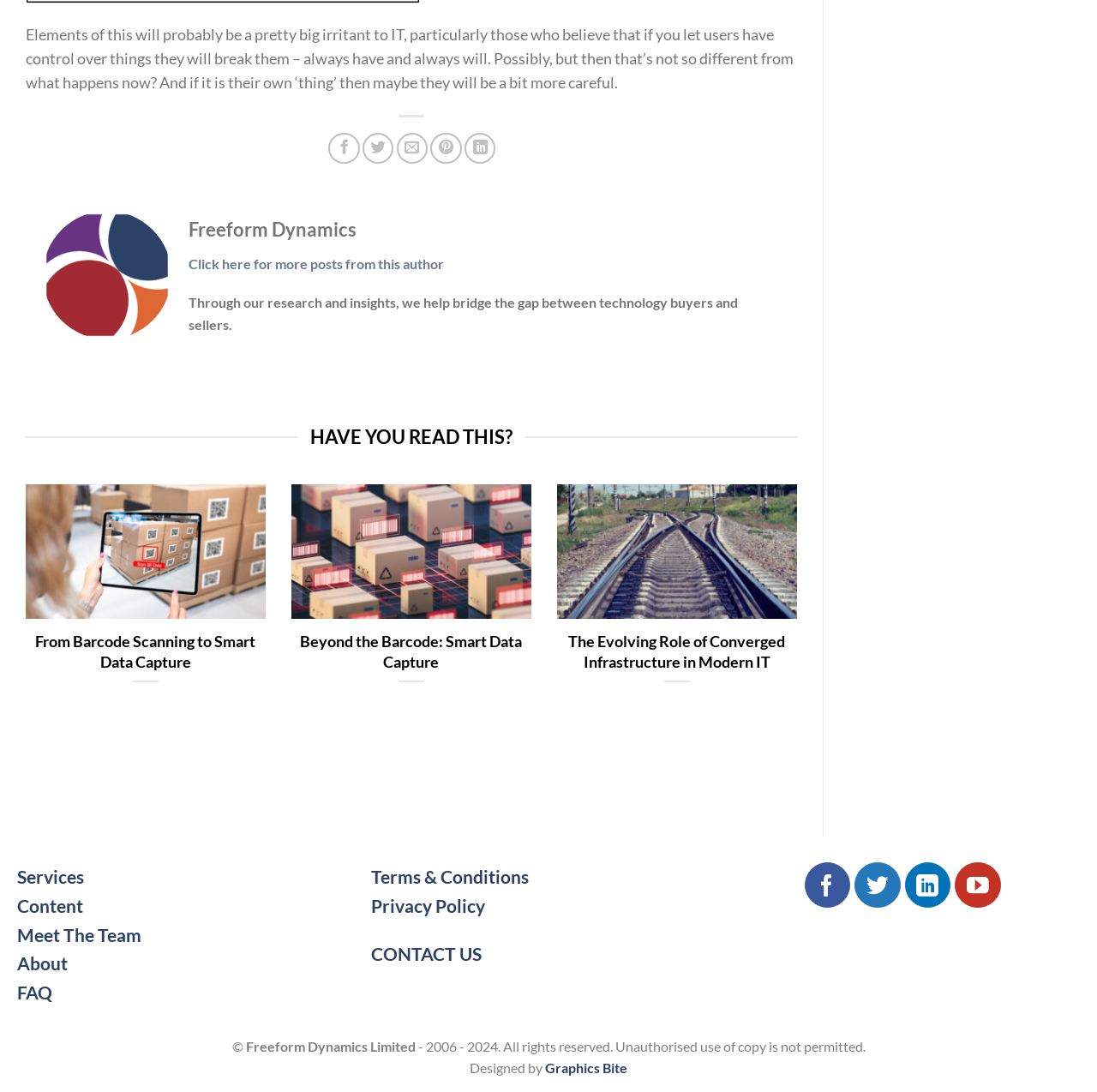Pinpoint the bounding box coordinates of the element to be clicked to execute the instruction: "Contact us".

[0.339, 0.864, 0.439, 0.883]